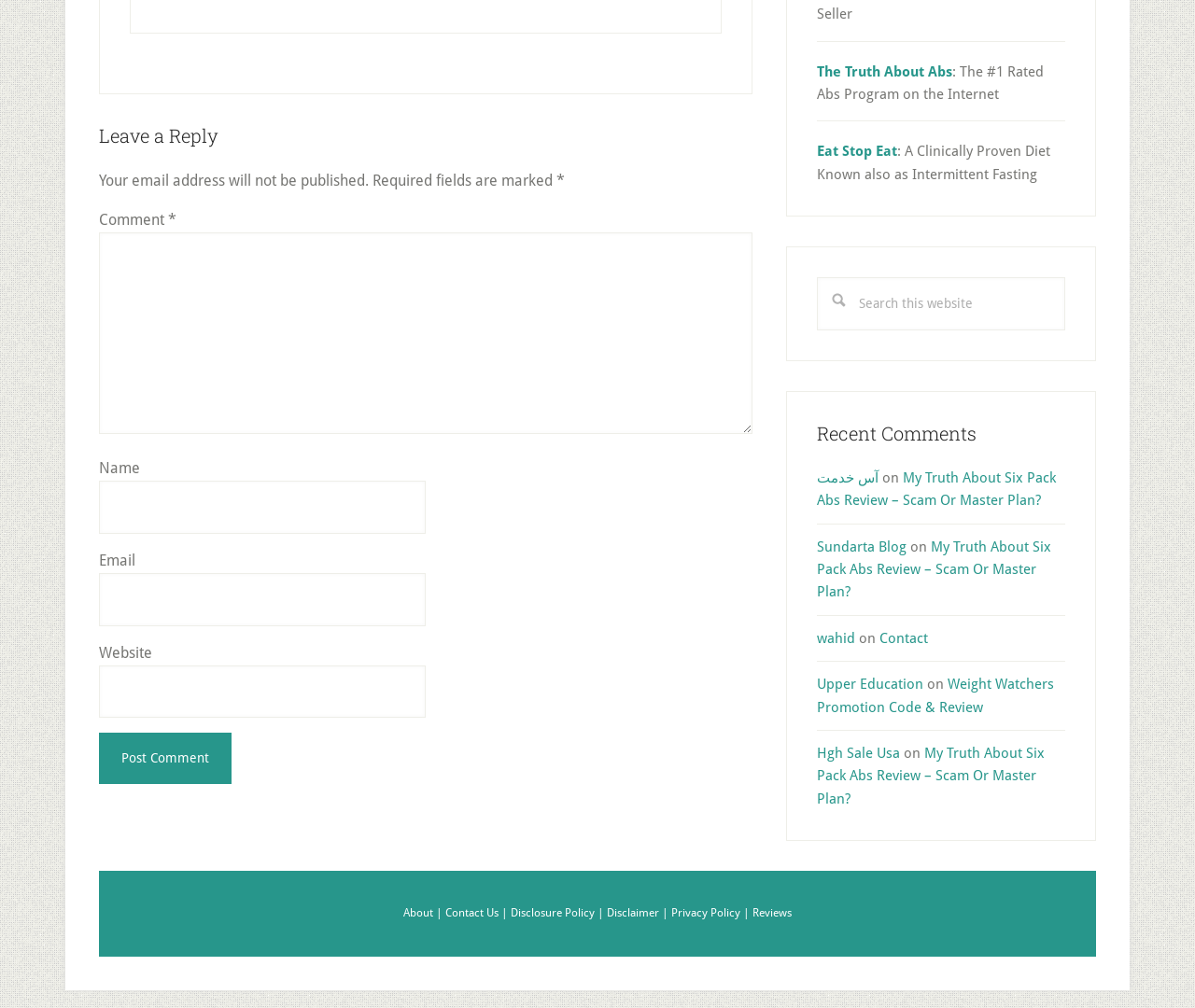How many textboxes are there in the comment section?
Using the image provided, answer with just one word or phrase.

3